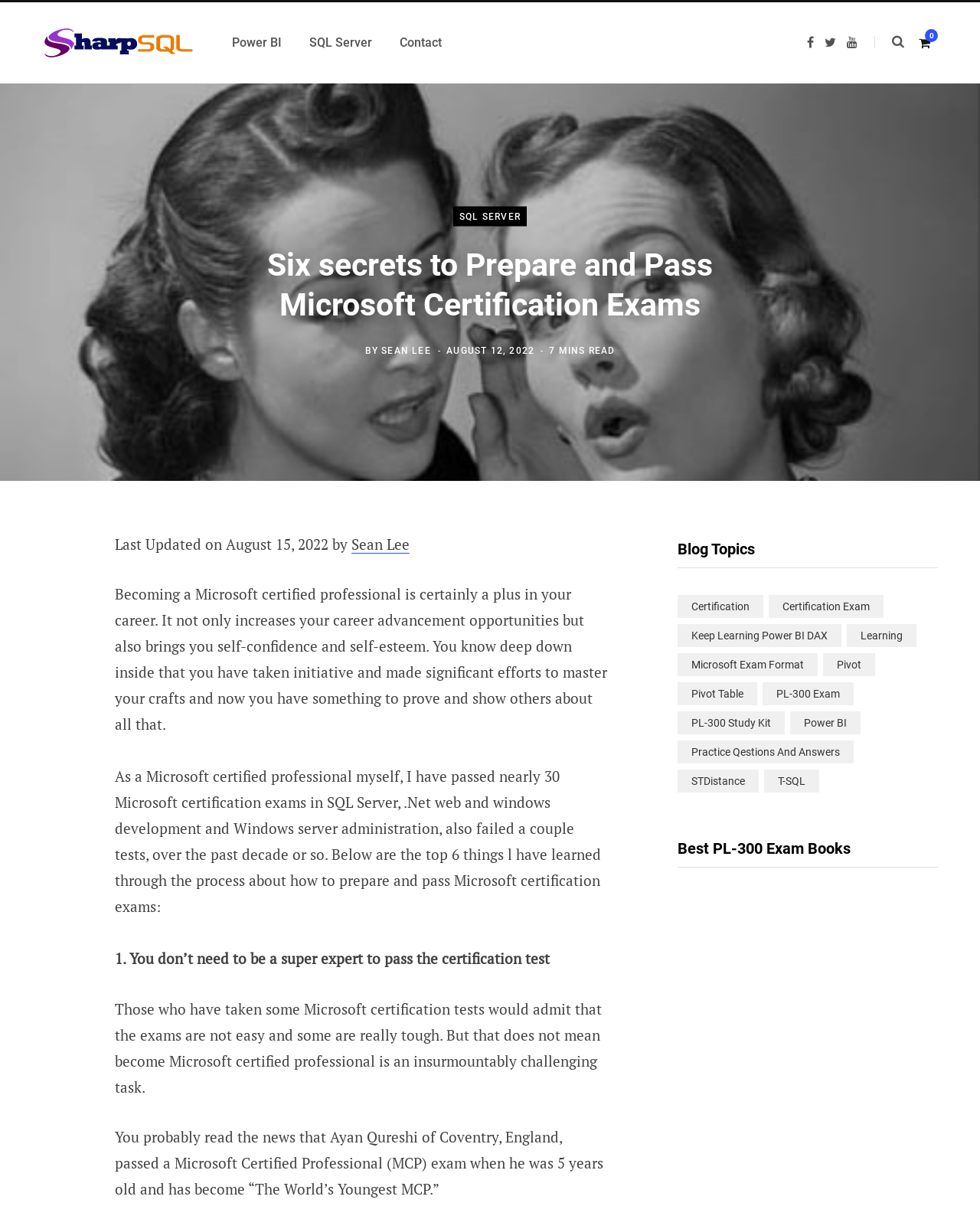What is the topic of the blog post?
From the details in the image, provide a complete and detailed answer to the question.

The blog post is about the author's experience and tips on how to prepare and pass Microsoft certification exams, and it provides six secrets to help readers achieve this goal.